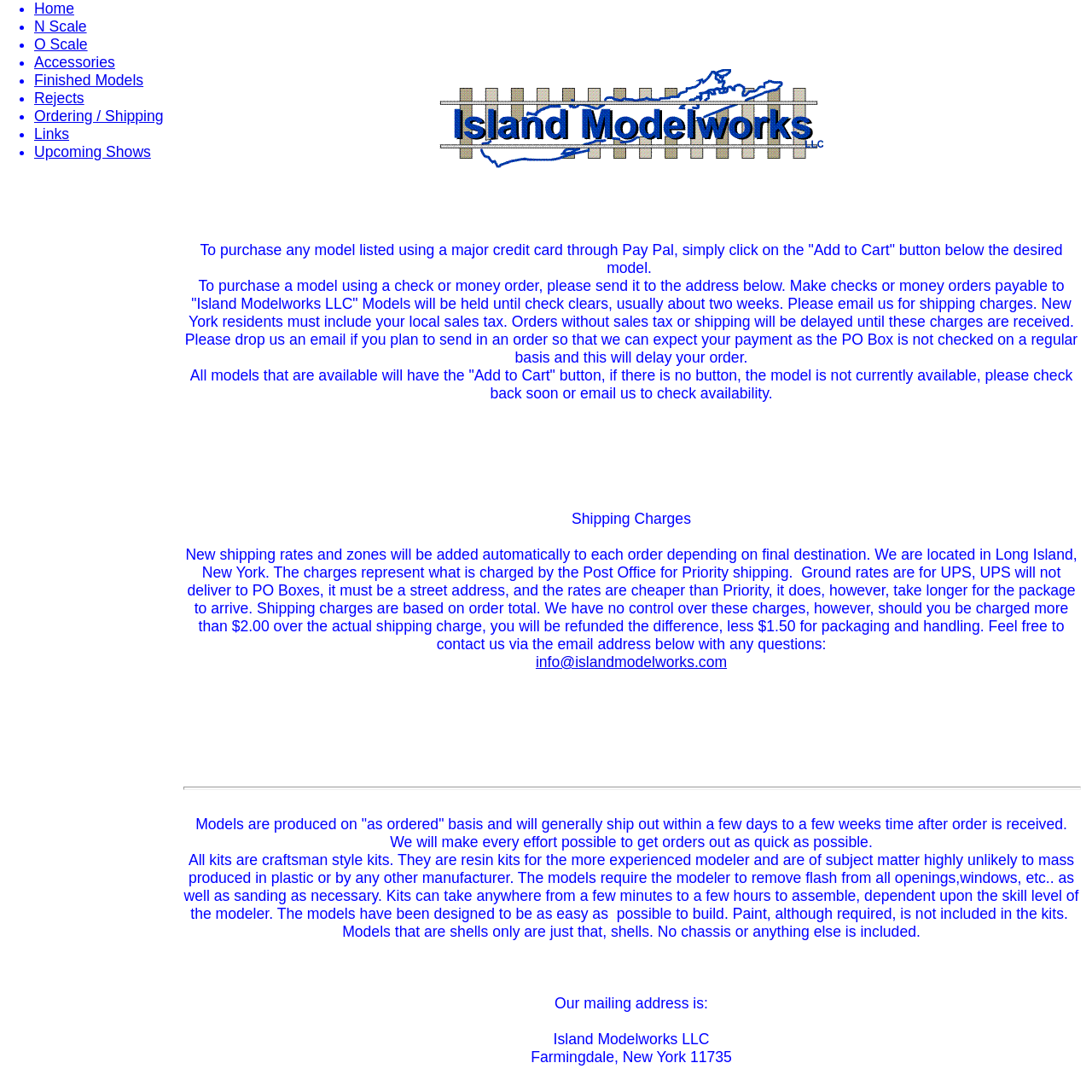Find the bounding box coordinates of the element to click in order to complete this instruction: "Search for a keyword". The bounding box coordinates must be four float numbers between 0 and 1, denoted as [left, top, right, bottom].

None